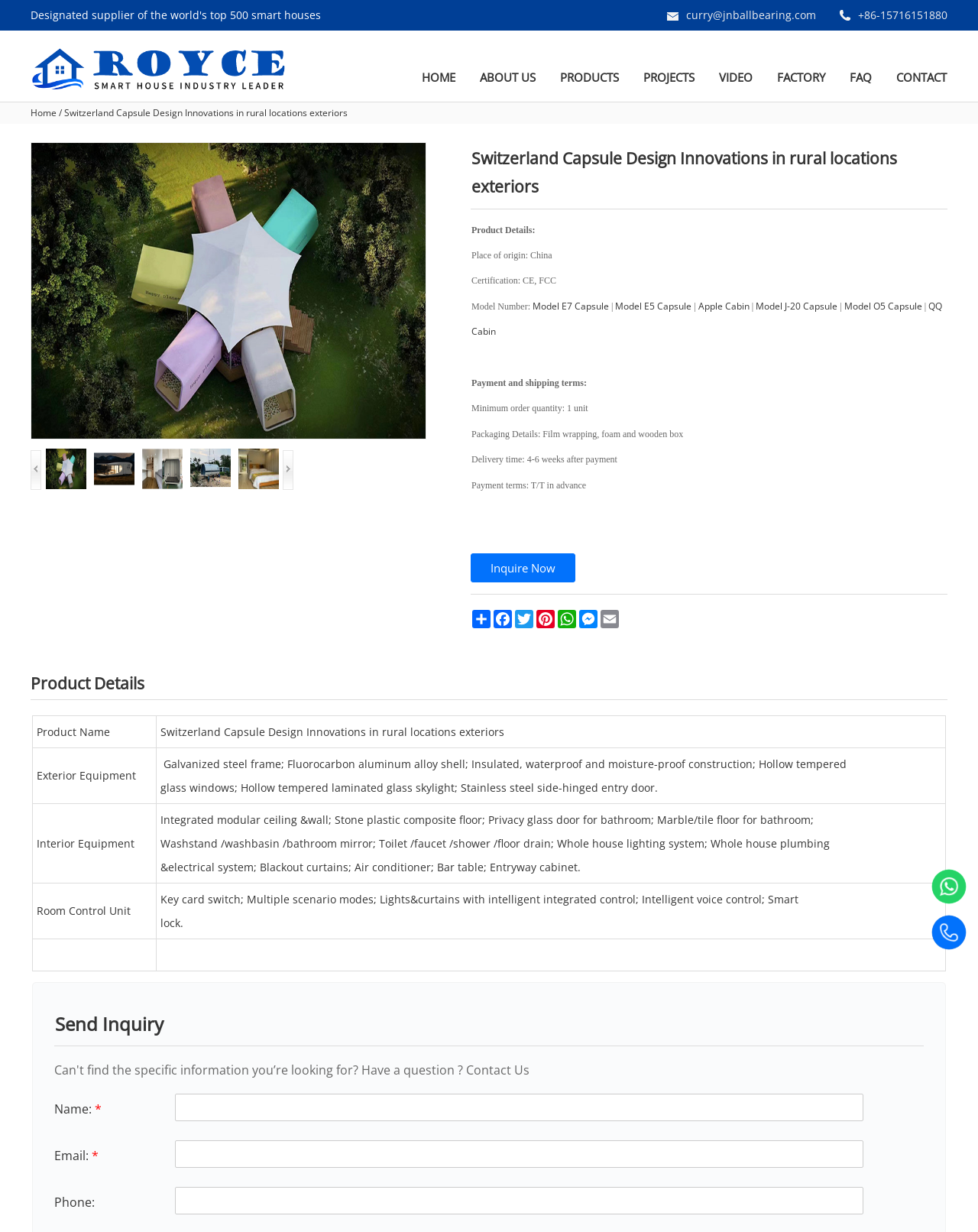Predict the bounding box coordinates of the area that should be clicked to accomplish the following instruction: "Enter your name in the input field". The bounding box coordinates should consist of four float numbers between 0 and 1, i.e., [left, top, right, bottom].

[0.179, 0.888, 0.883, 0.91]